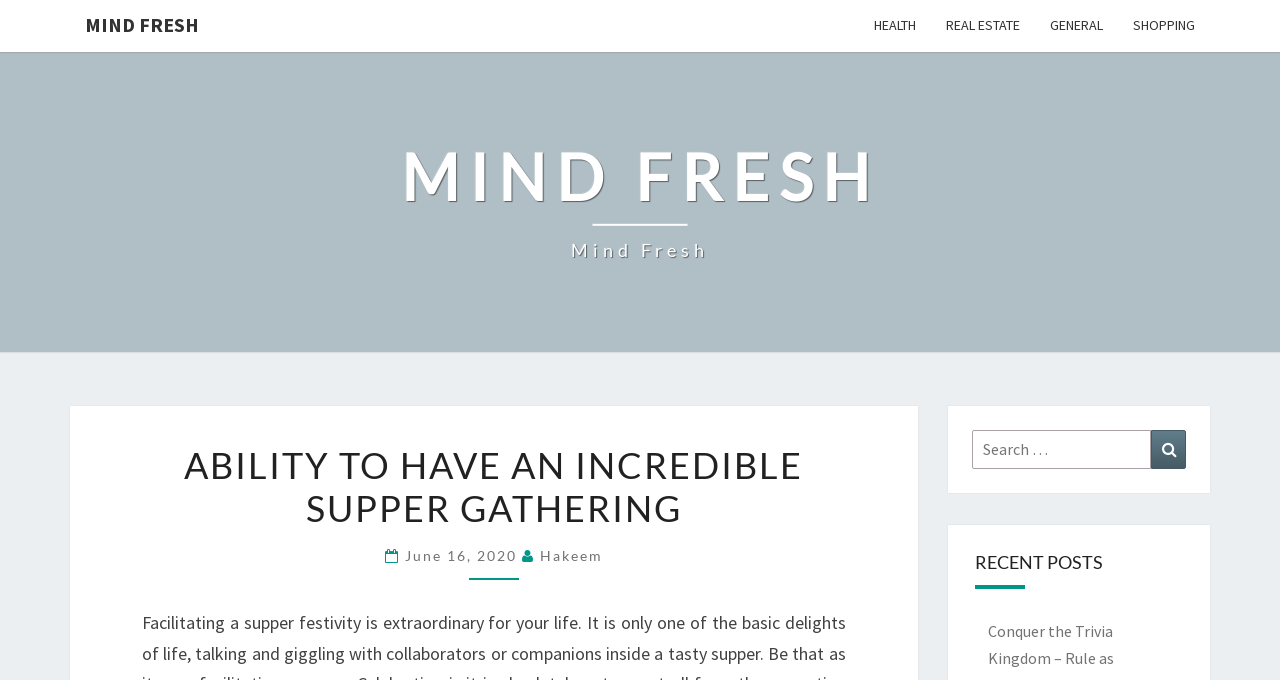Please specify the bounding box coordinates of the area that should be clicked to accomplish the following instruction: "Click on MIND FRESH". The coordinates should consist of four float numbers between 0 and 1, i.e., [left, top, right, bottom].

[0.055, 0.0, 0.167, 0.074]